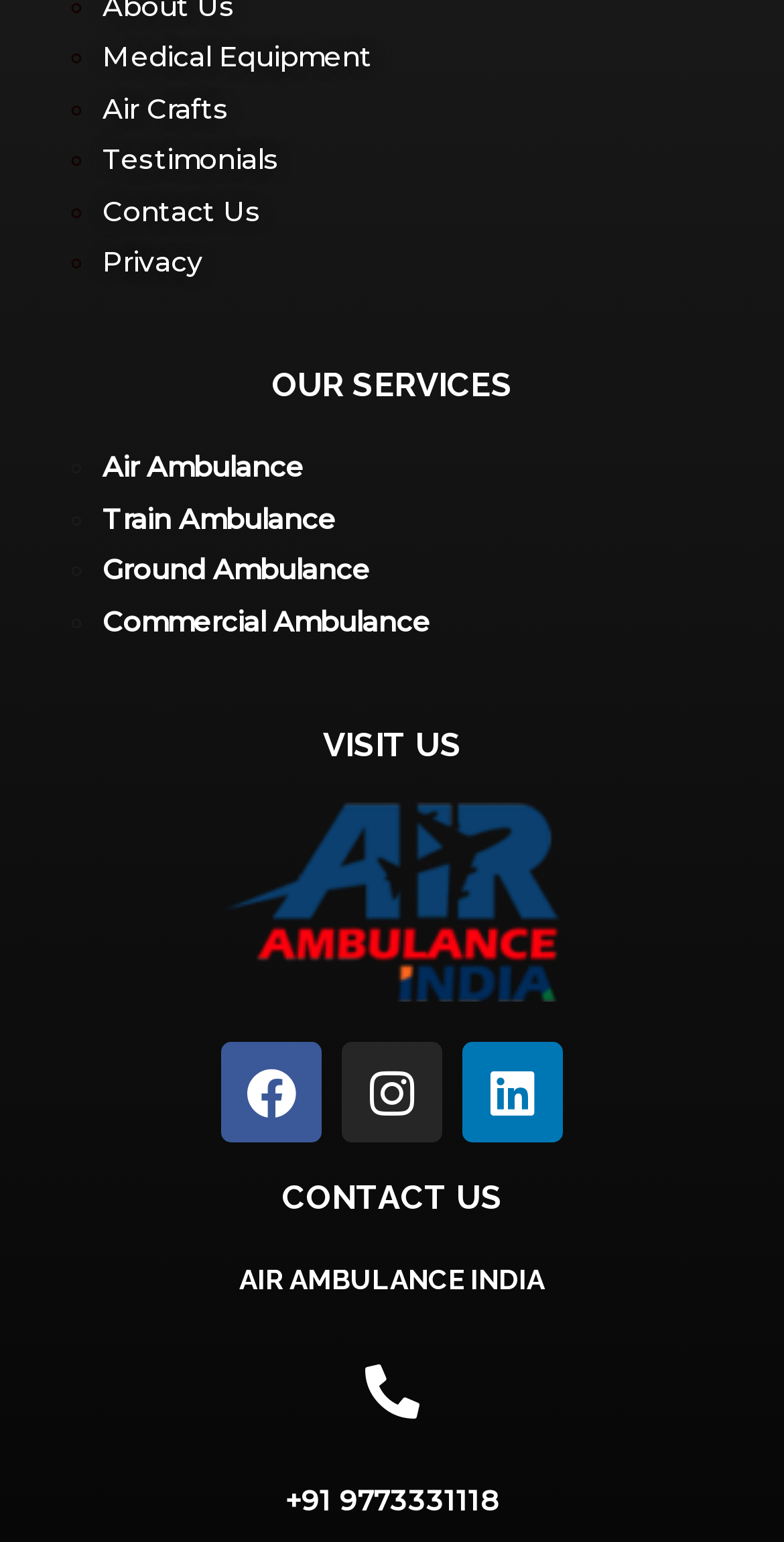From the element description: "Air Crafts", extract the bounding box coordinates of the UI element. The coordinates should be expressed as four float numbers between 0 and 1, in the order [left, top, right, bottom].

[0.131, 0.06, 0.292, 0.081]